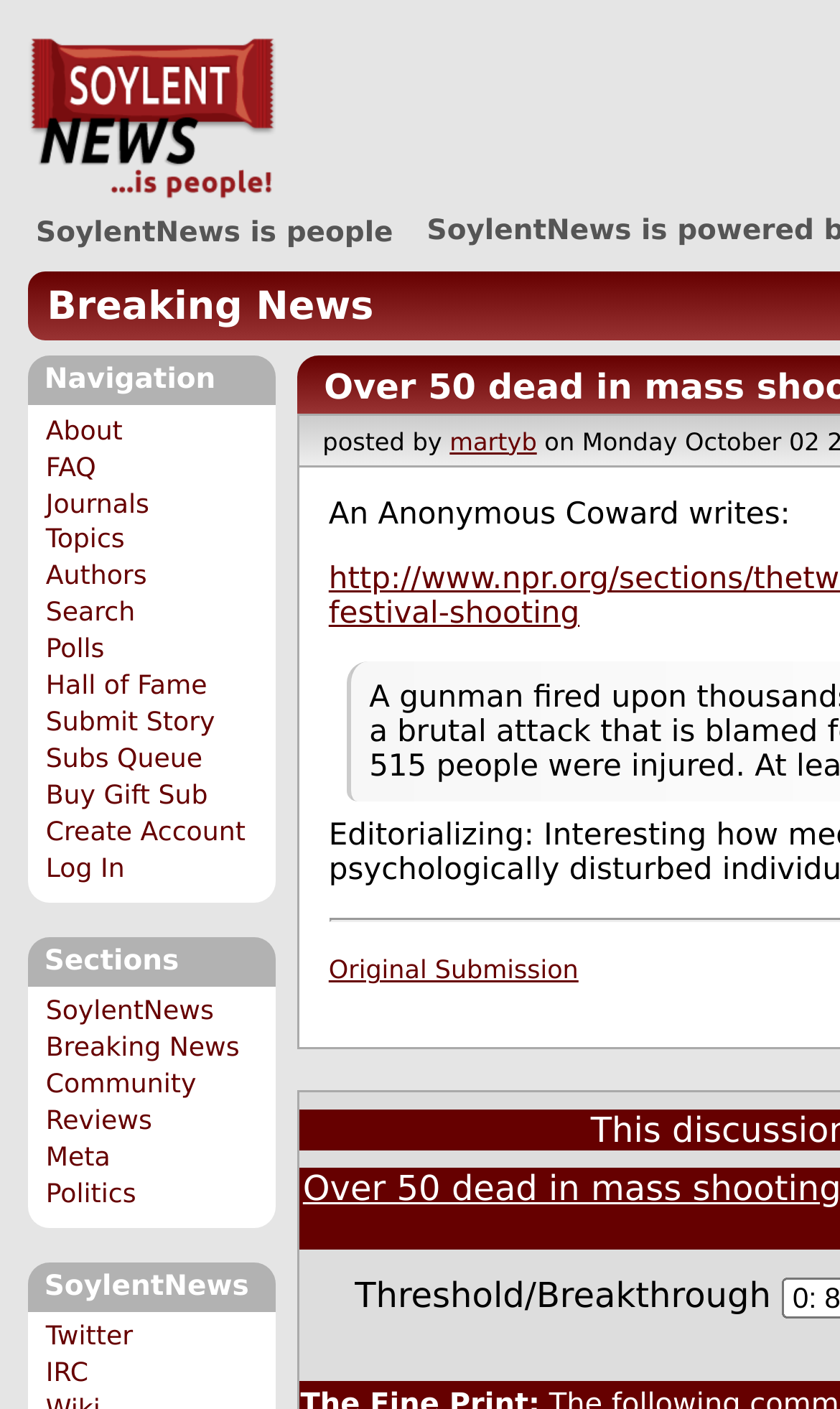Describe all the key features of the webpage in detail.

The webpage is a news article page from SoylentNews, a community-driven news site. At the top, there is a heading that reads "SoylentNews is people". Below this heading, there are two links: "SoylentNews" and "Breaking News". 

To the right of these links, there is a navigation section with multiple links, including "About", "FAQ", "Journals", "Topics", "Authors", "Search", "Polls", "Hall of Fame", "Submit Story", "Subs Queue", "Buy Gift Sub", "Create Account", and "Log In". 

Further down, there is a section labeled "Sections" with links to different categories, such as "SoylentNews", "Breaking News", "Community Reviews", "Meta", and "Politics". 

Below this section, there is a heading that reads "SoylentNews" again, followed by links to Twitter and IRC. 

The main content of the page is an article about a mass shooting in Las Vegas, which has resulted in over 50 deaths. The article is attributed to a user named "martyb" and has a link to the original submission. There is also a comment from "An Anonymous Coward" below the article. 

At the bottom of the page, there is a threshold or breakthrough indicator.